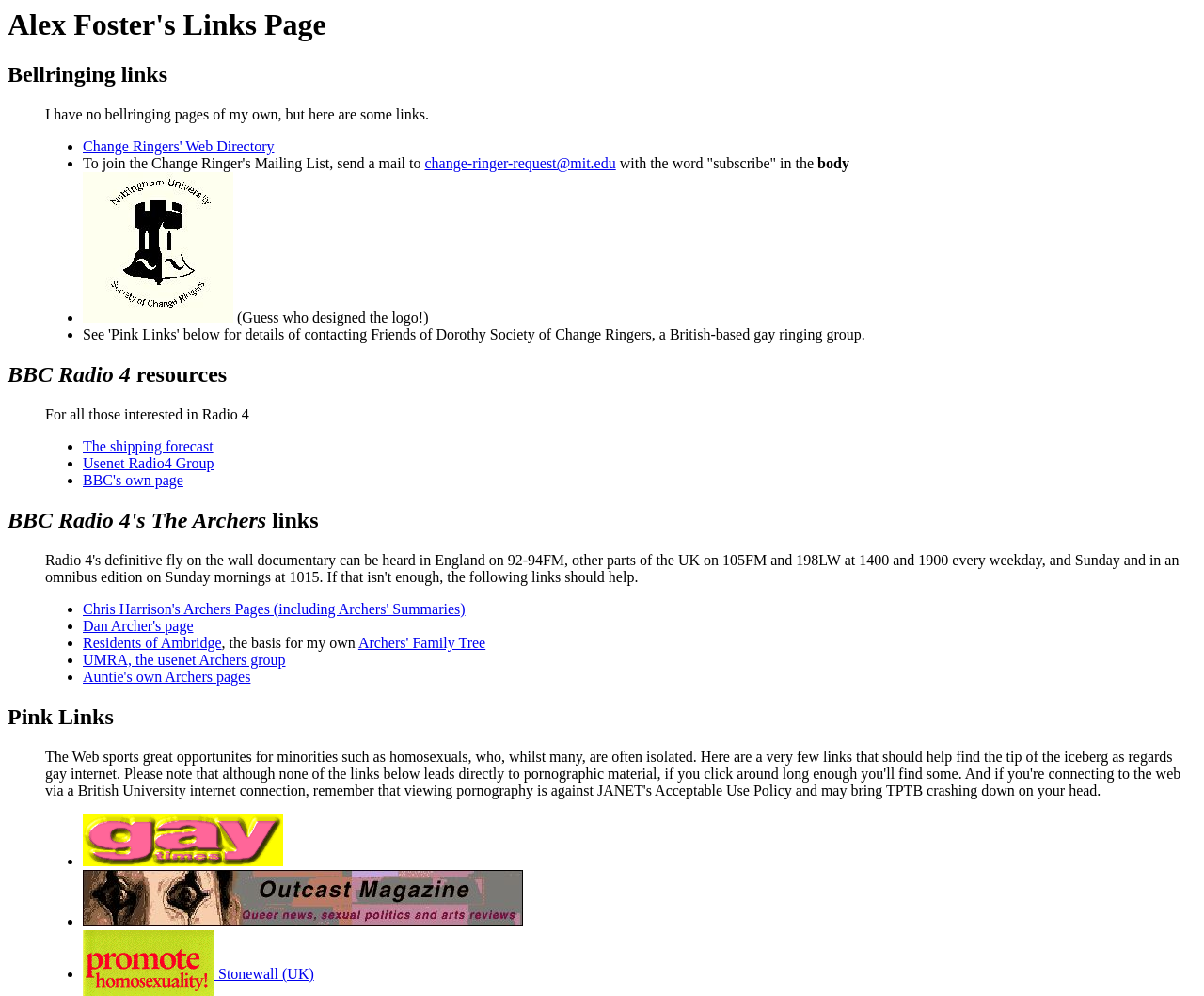What is the first bellringing link?
Provide a short answer using one word or a brief phrase based on the image.

Change Ringers' Web Directory